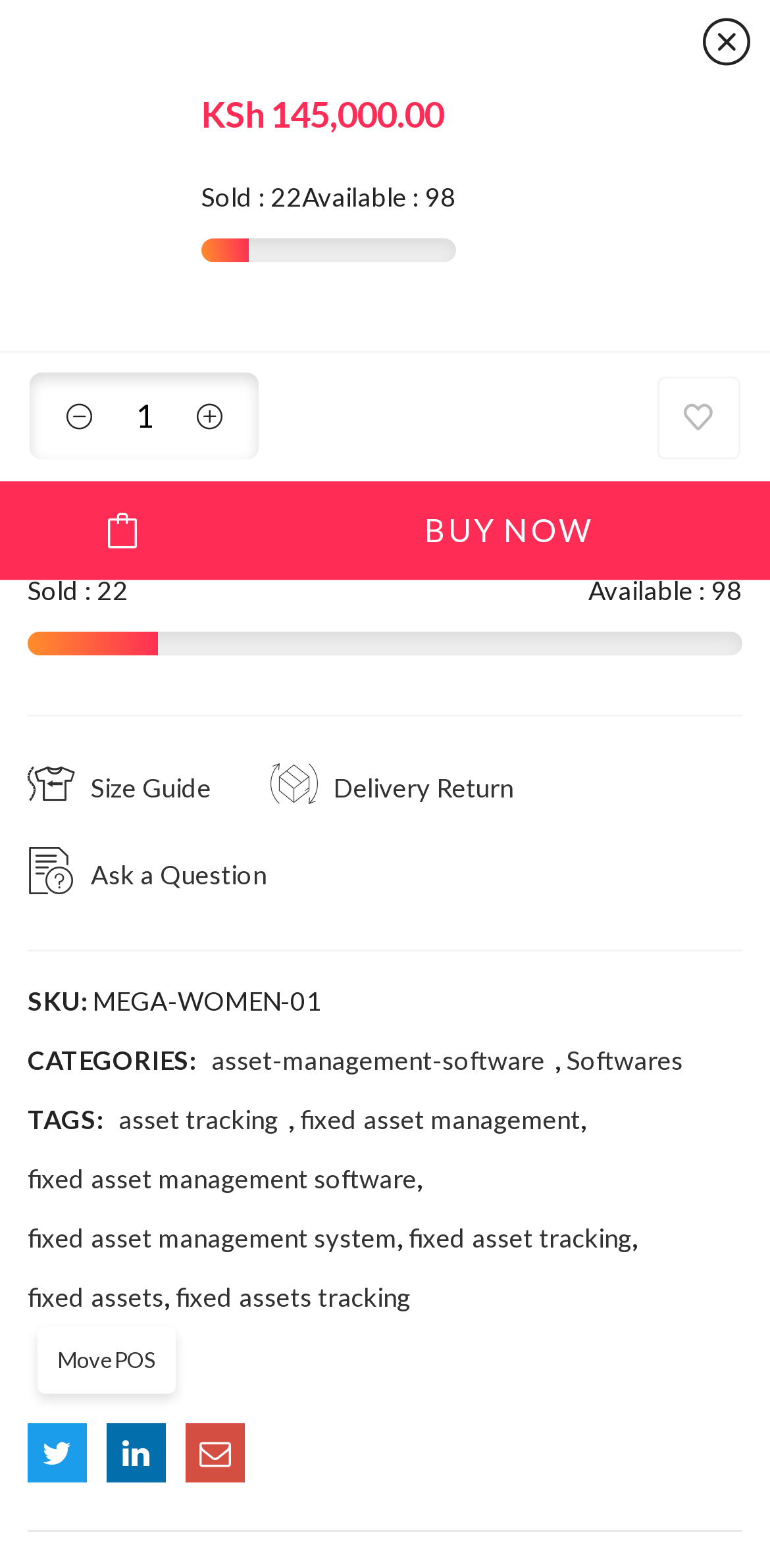Give a one-word or short phrase answer to the question: 
What is the name of the fixed asset management software?

Sage